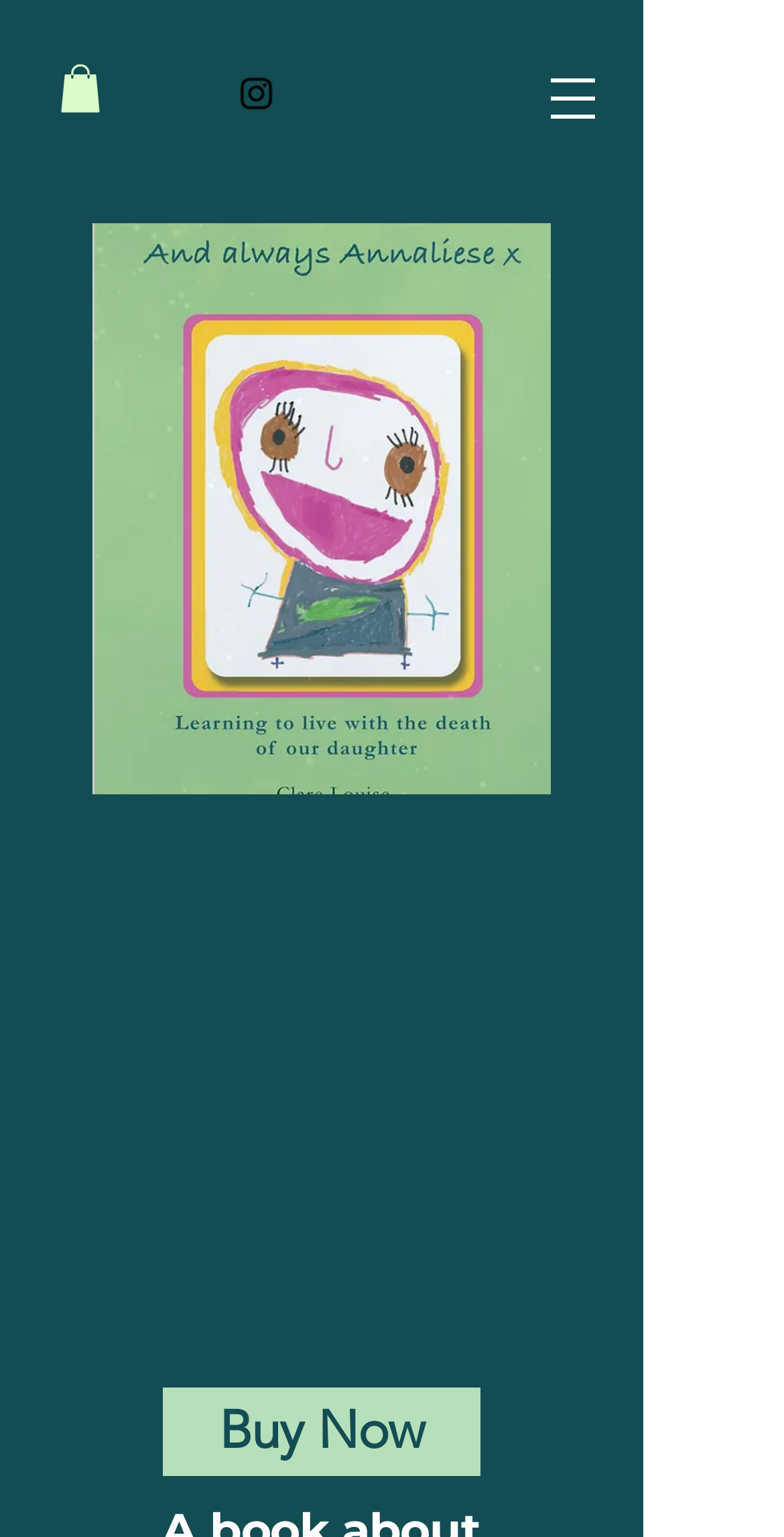Give a short answer using one word or phrase for the question:
What is the text of the link at the bottom of the page?

Buy Now